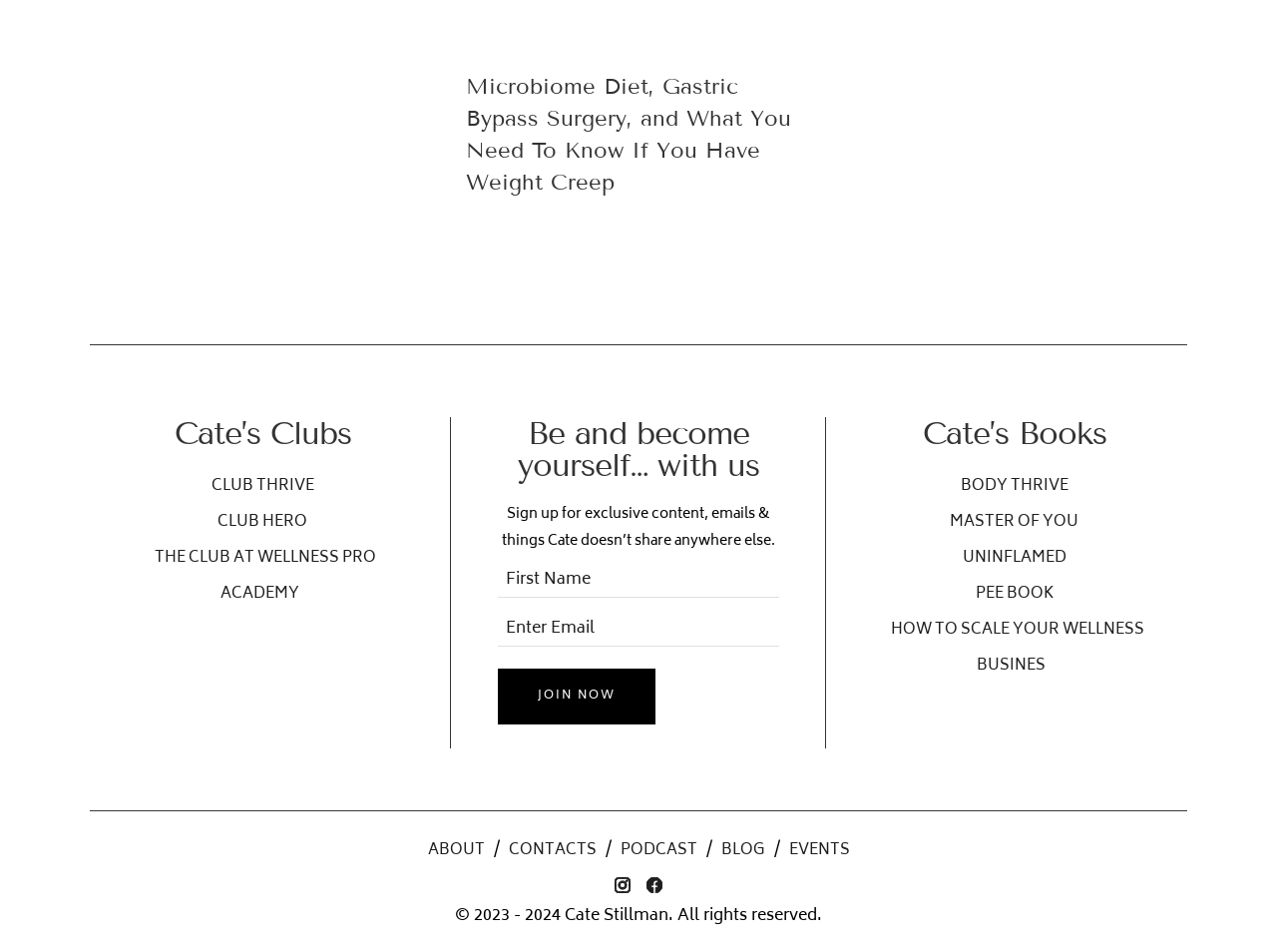Carefully examine the image and provide an in-depth answer to the question: What are the types of clubs offered?

The webpage lists three types of clubs: 'CLUB THRIVE', 'CLUB HERO', and 'THE CLUB AT WELLNESS PRO ACADEMY', which are likely different membership or community options offered by Cate.